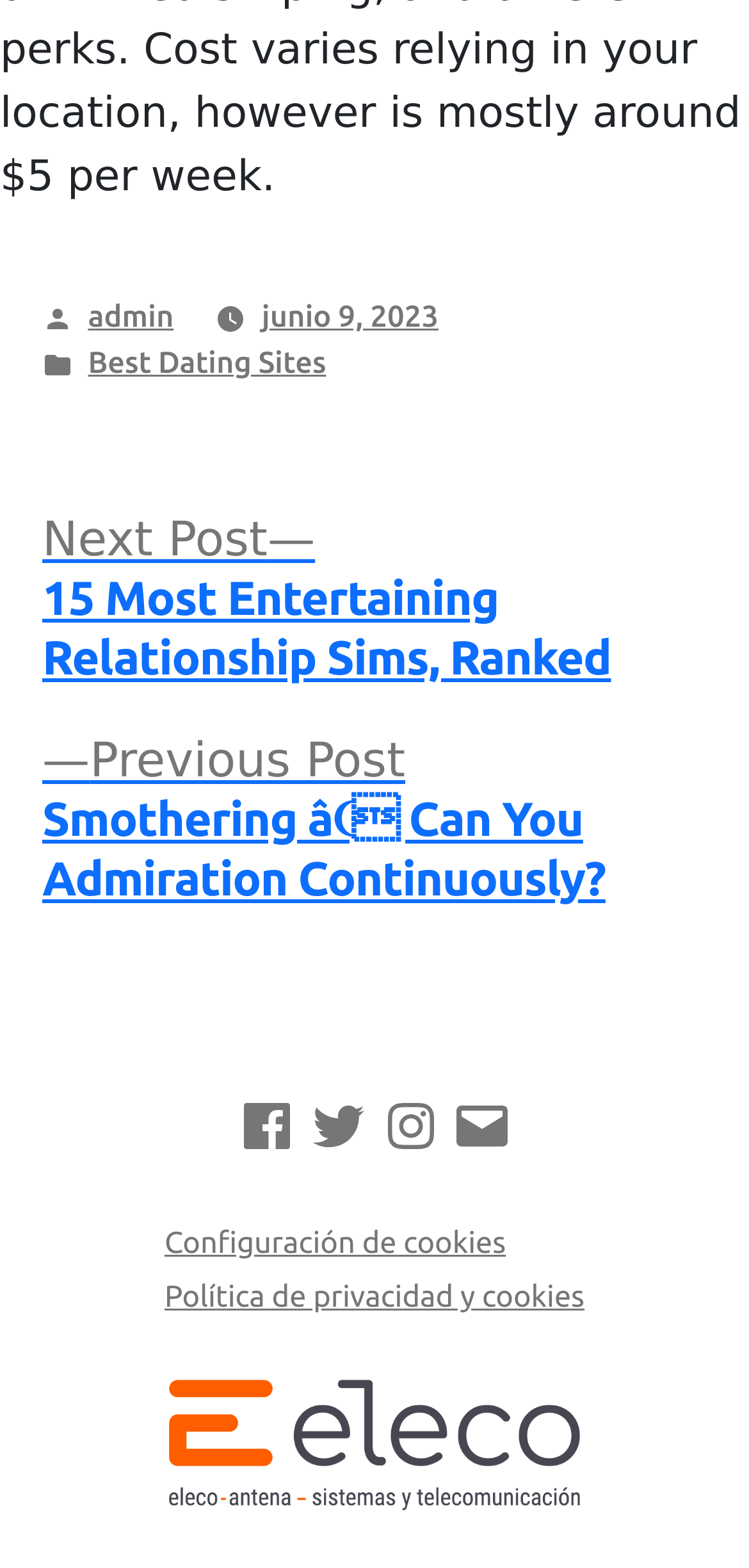Locate the bounding box coordinates of the element that needs to be clicked to carry out the instruction: "View previous post". The coordinates should be given as four float numbers ranging from 0 to 1, i.e., [left, top, right, bottom].

[0.056, 0.467, 0.808, 0.578]